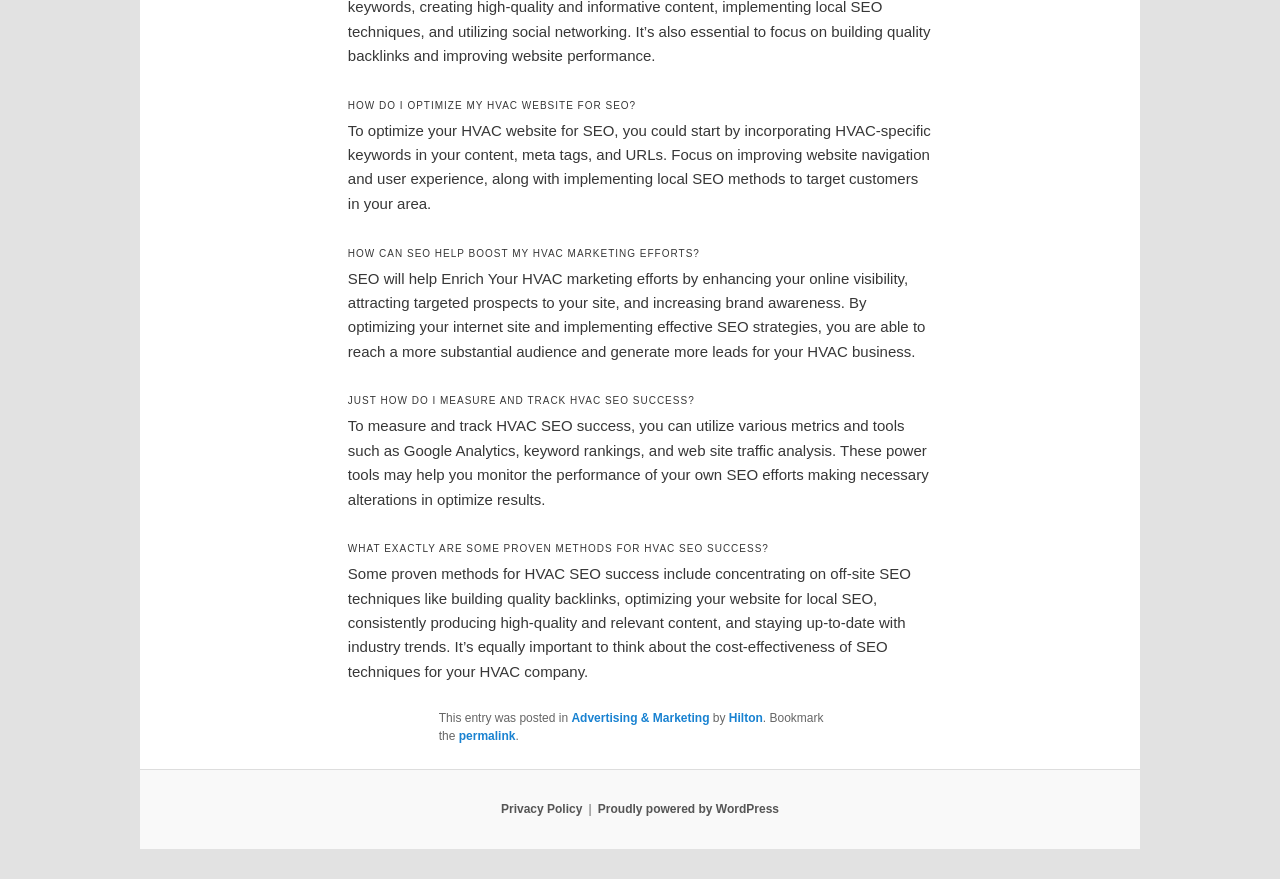Provide a short, one-word or phrase answer to the question below:
How can SEO help HVAC marketing efforts?

Enhance online visibility